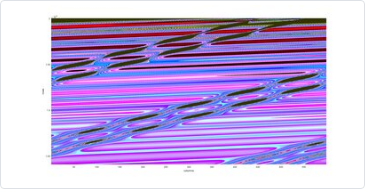What are the primary colors used in the image?
Analyze the screenshot and provide a detailed answer to the question.

According to the caption, the image features a complex interplay of colors, primarily in shades of pink, blue, and black, which represent the dynamic behavior of waves under constrained conditions.